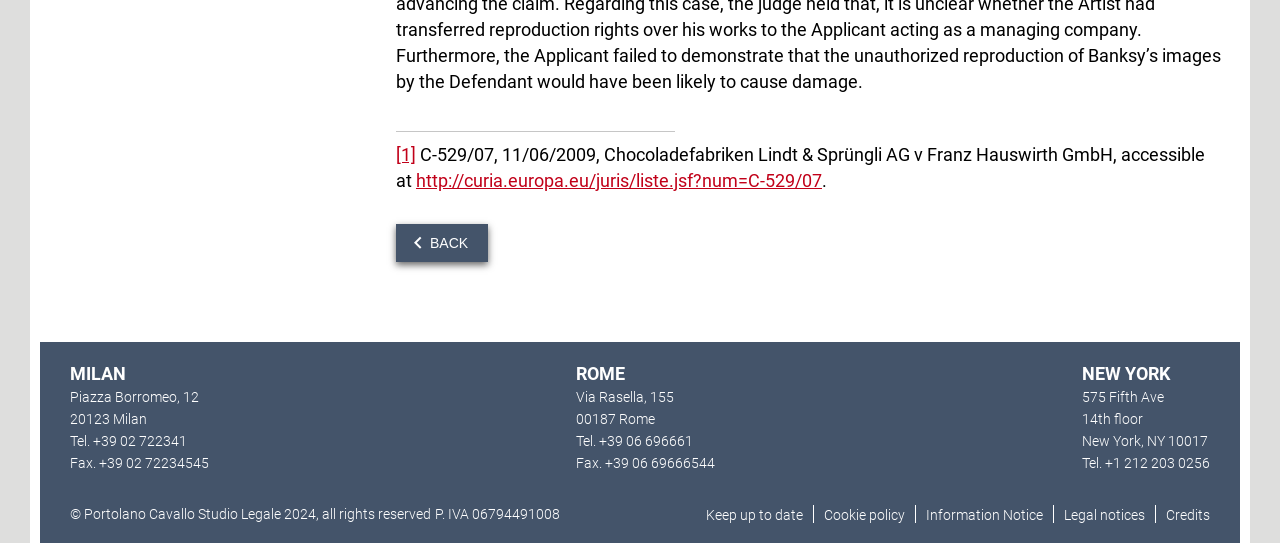Find the bounding box coordinates of the element to click in order to complete the given instruction: "View 'Industry News'."

None